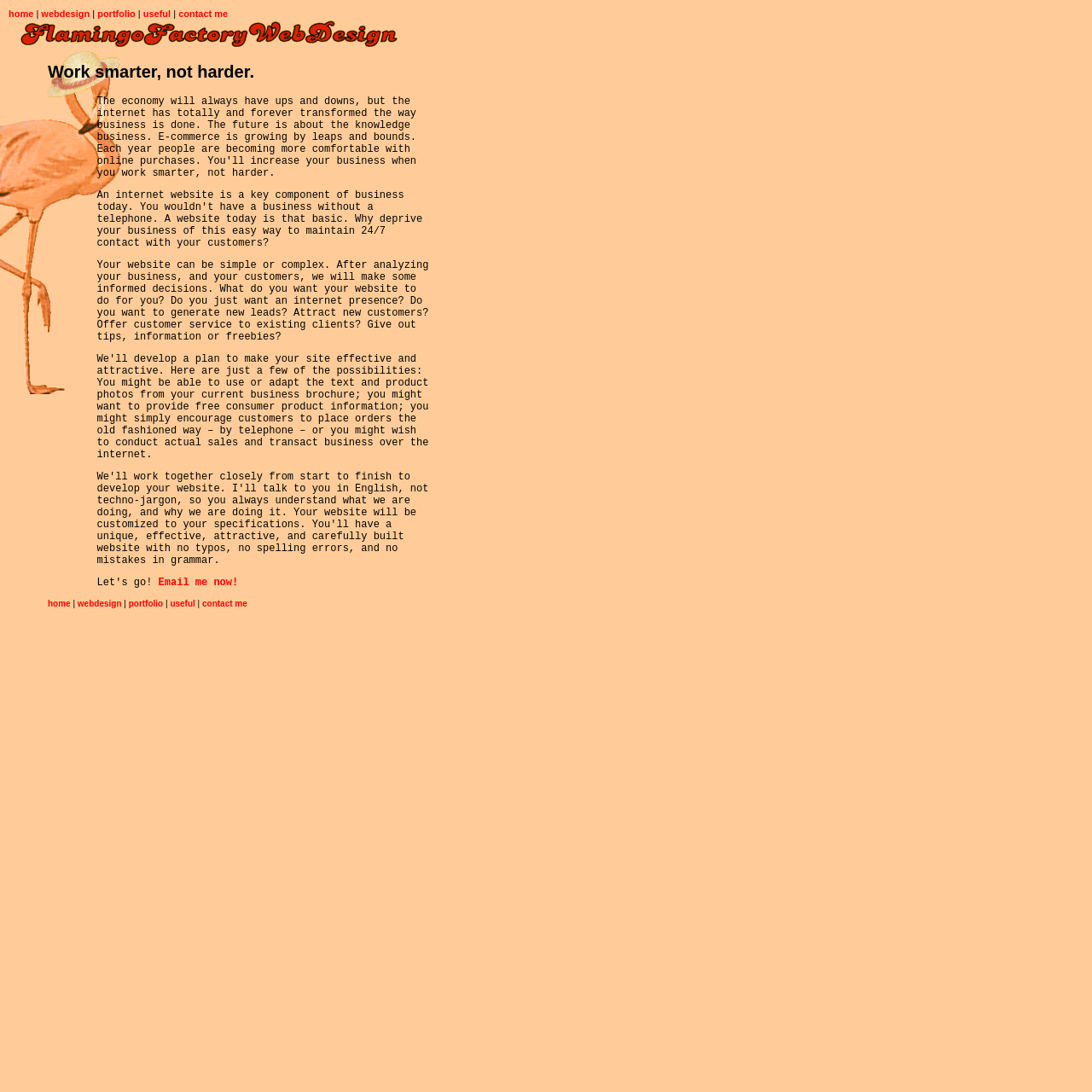Please provide the bounding box coordinates for the element that needs to be clicked to perform the instruction: "email the designer now". The coordinates must consist of four float numbers between 0 and 1, formatted as [left, top, right, bottom].

[0.145, 0.528, 0.218, 0.539]